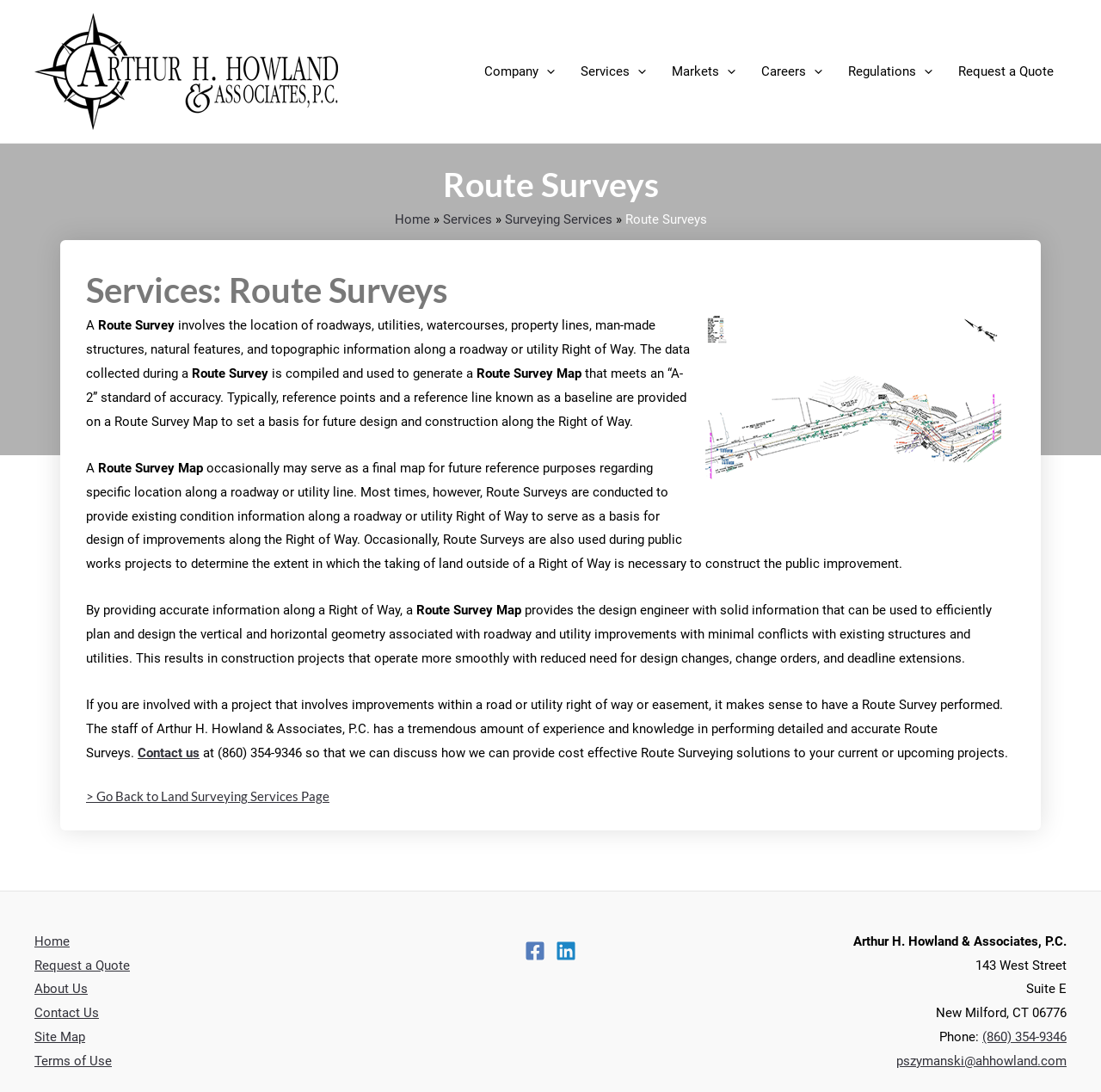Determine the bounding box coordinates for the UI element described. Format the coordinates as (top-left x, top-left y, bottom-right x, bottom-right y) and ensure all values are between 0 and 1. Element description: Terms of Use

[0.031, 0.961, 0.102, 0.983]